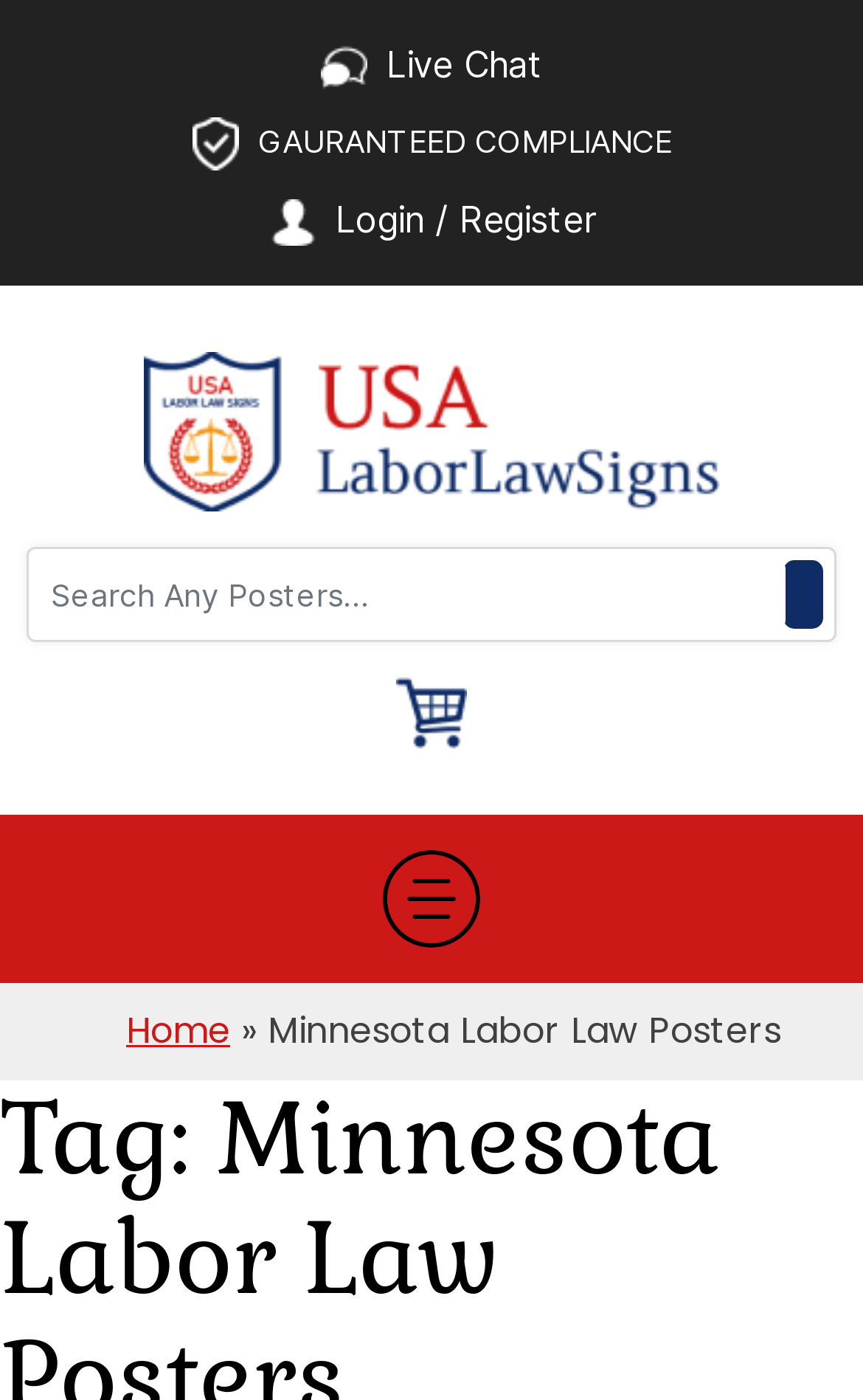Please identify the bounding box coordinates of the element I should click to complete this instruction: 'login or register'. The coordinates should be given as four float numbers between 0 and 1, like this: [left, top, right, bottom].

[0.388, 0.14, 0.688, 0.172]